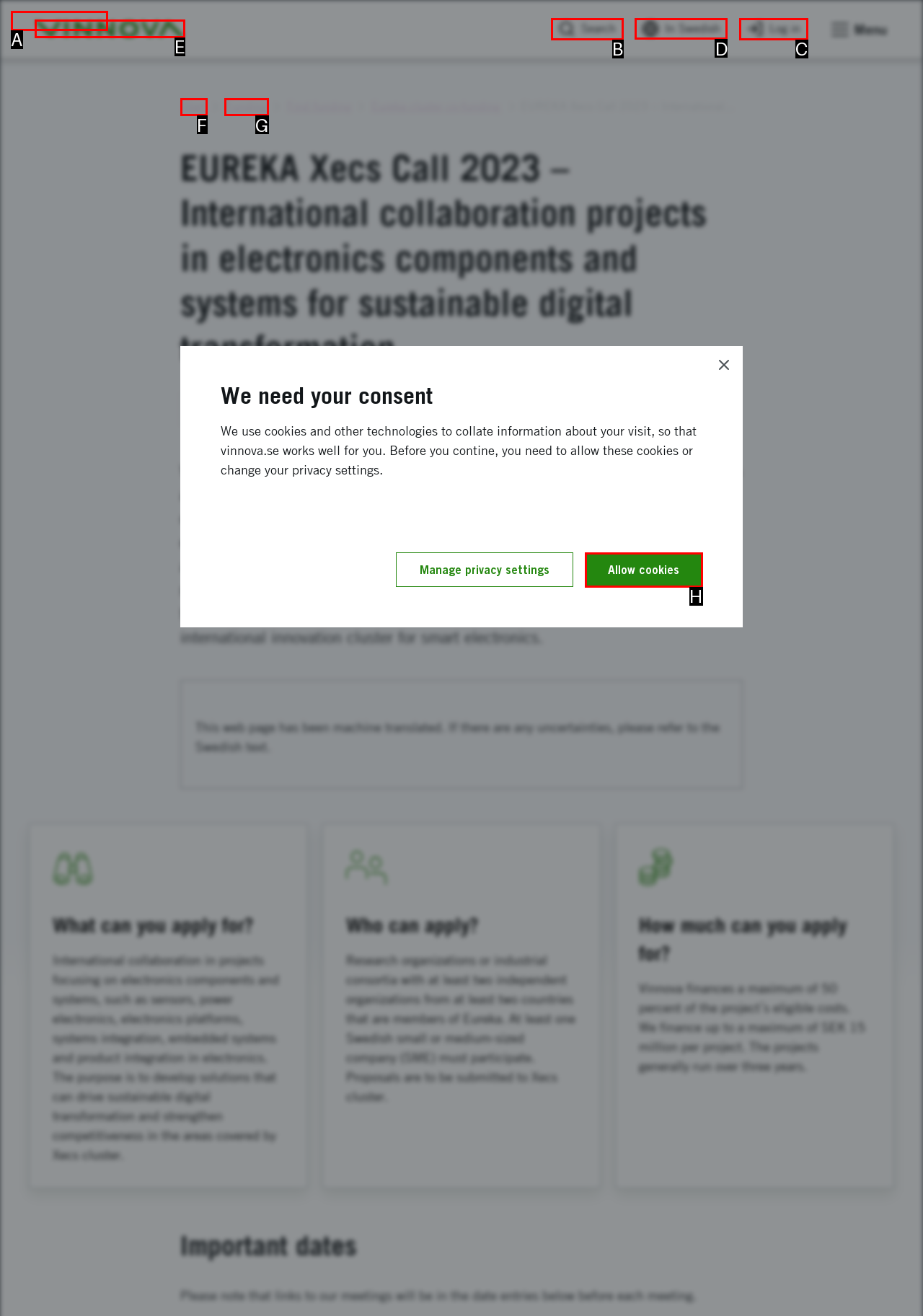Which UI element should you click on to achieve the following task: Switch to Swedish? Provide the letter of the correct option.

D